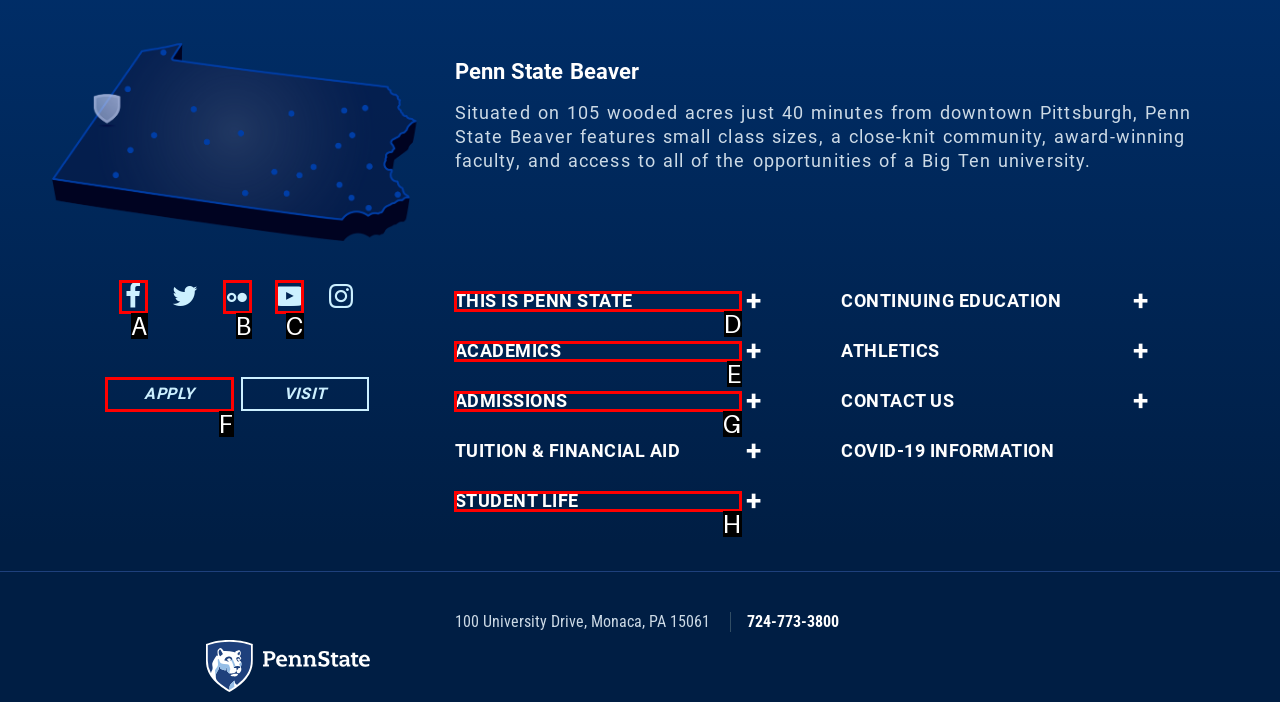Which HTML element should be clicked to complete the following task: Check Penn State Beaver's facebook page?
Answer with the letter corresponding to the correct choice.

A